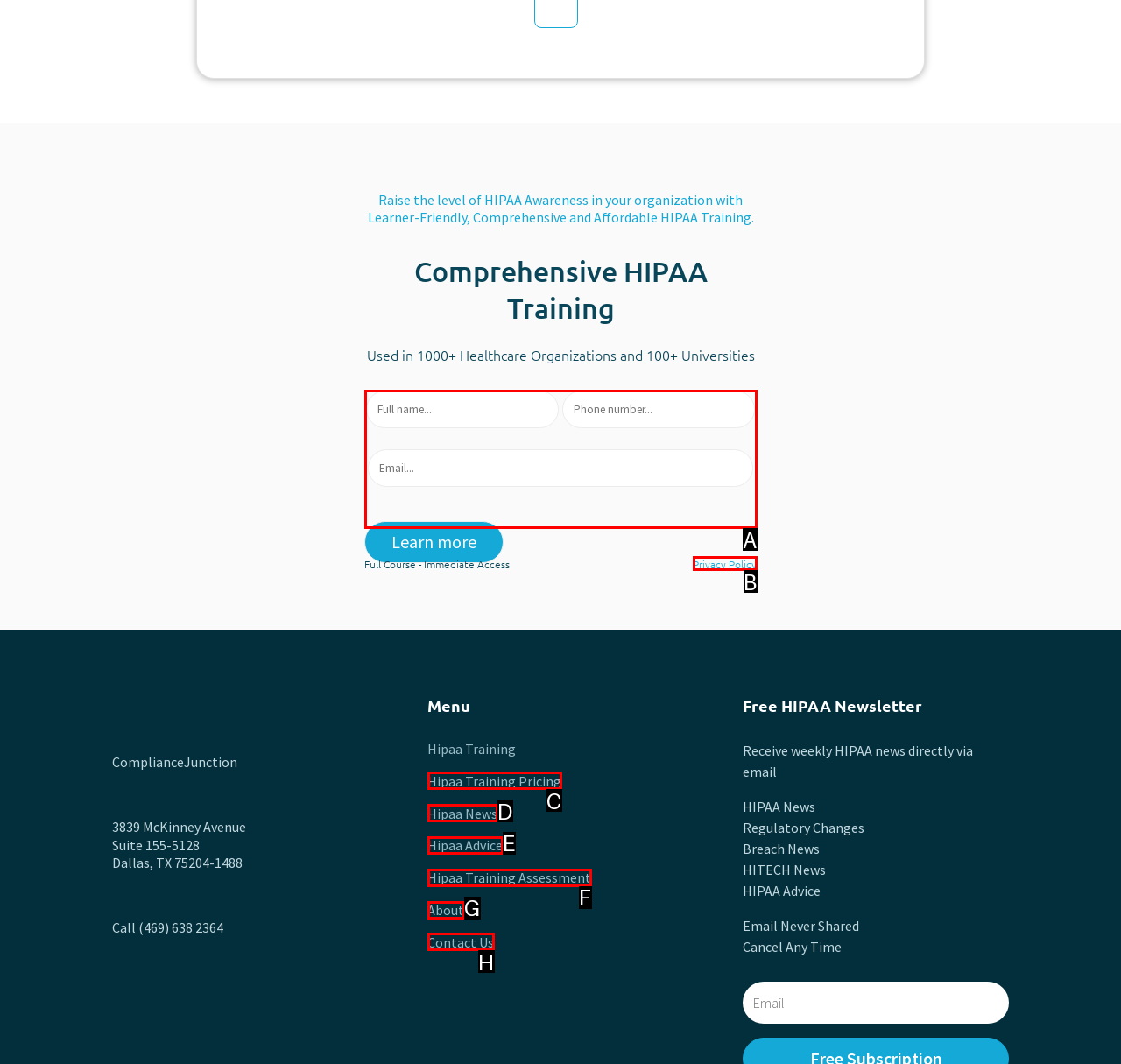Identify which HTML element to click to fulfill the following task: Fill out the contact form. Provide your response using the letter of the correct choice.

A